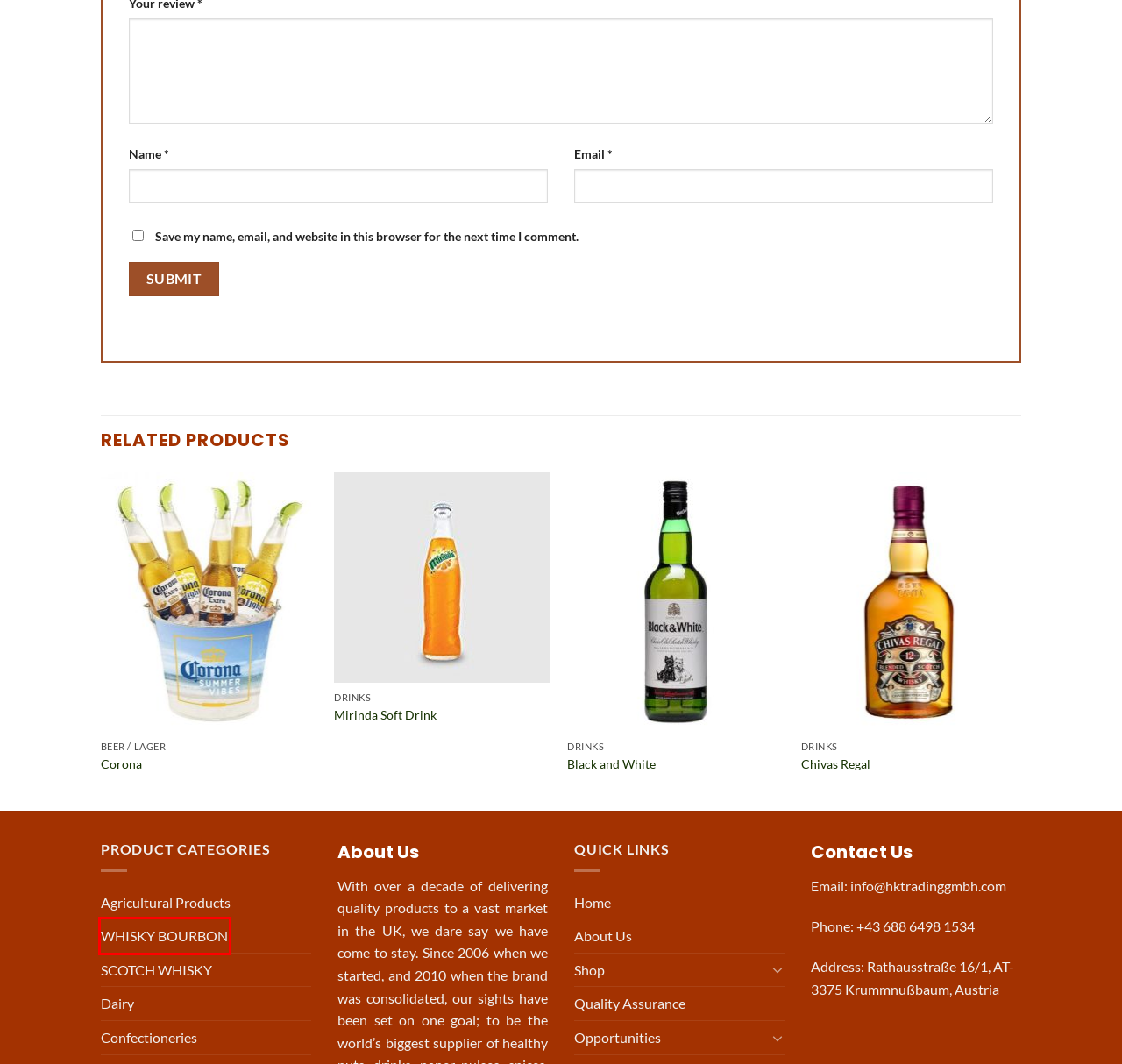Review the screenshot of a webpage that includes a red bounding box. Choose the webpage description that best matches the new webpage displayed after clicking the element within the bounding box. Here are the candidates:
A. WHISKY BOURBON – hktradinggmbh
B. SCOTCH WHISKY – hktradinggmbh
C. Corona – hktradinggmbh
D. Black and White – hktradinggmbh
E. Chivas Regal – hktradinggmbh
F. Drinks – hktradinggmbh
G. Agricultural Products – hktradinggmbh
H. About Us – hktradinggmbh

A